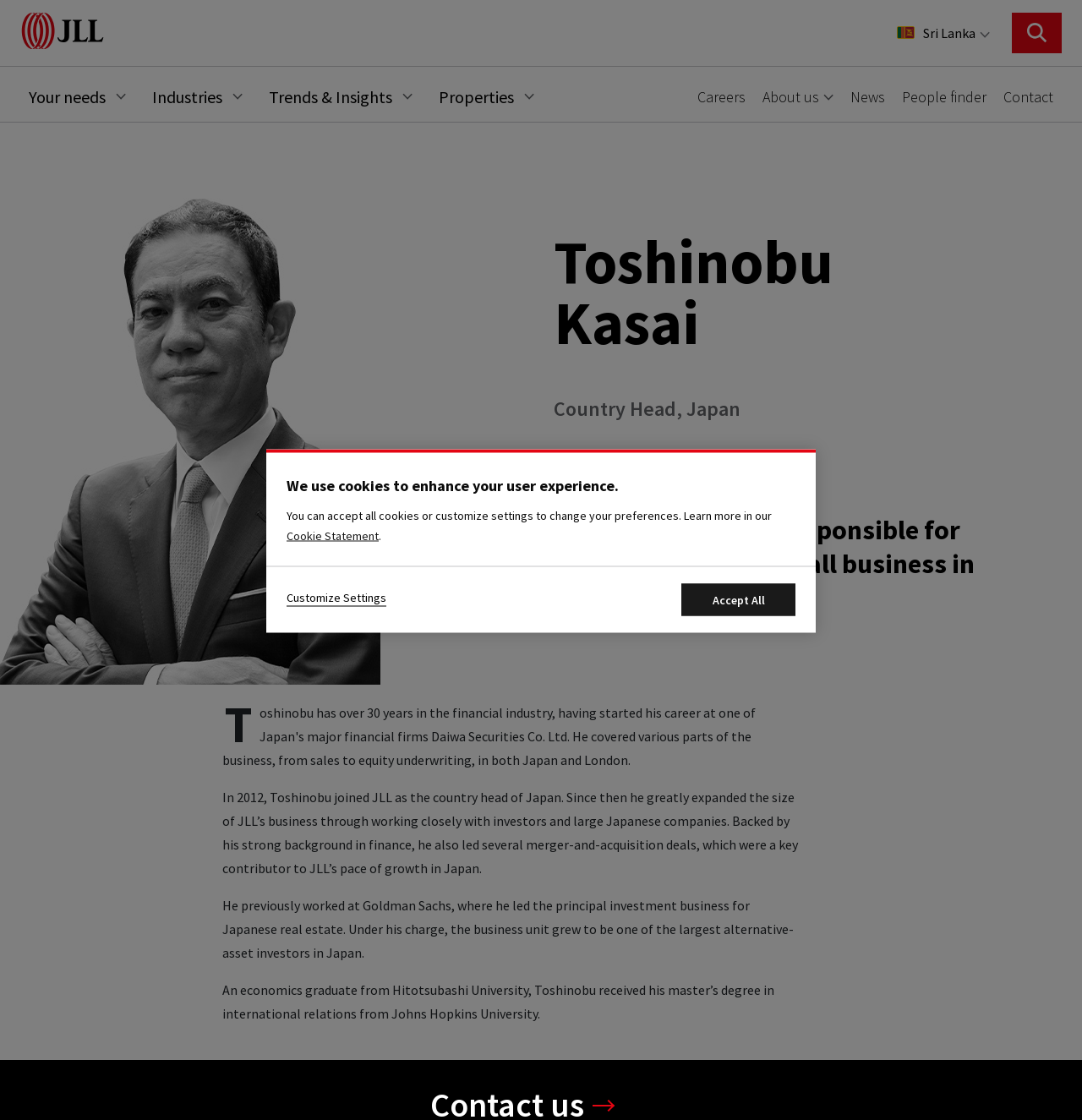What is Toshinobu Kasai's role in JLL Japan?
Can you provide a detailed and comprehensive answer to the question?

The answer can be found by looking at the heading elements on the webpage, specifically the one with the text 'Country Head, Japan' which is a prominent heading on the page and describes Toshinobu Kasai's role.